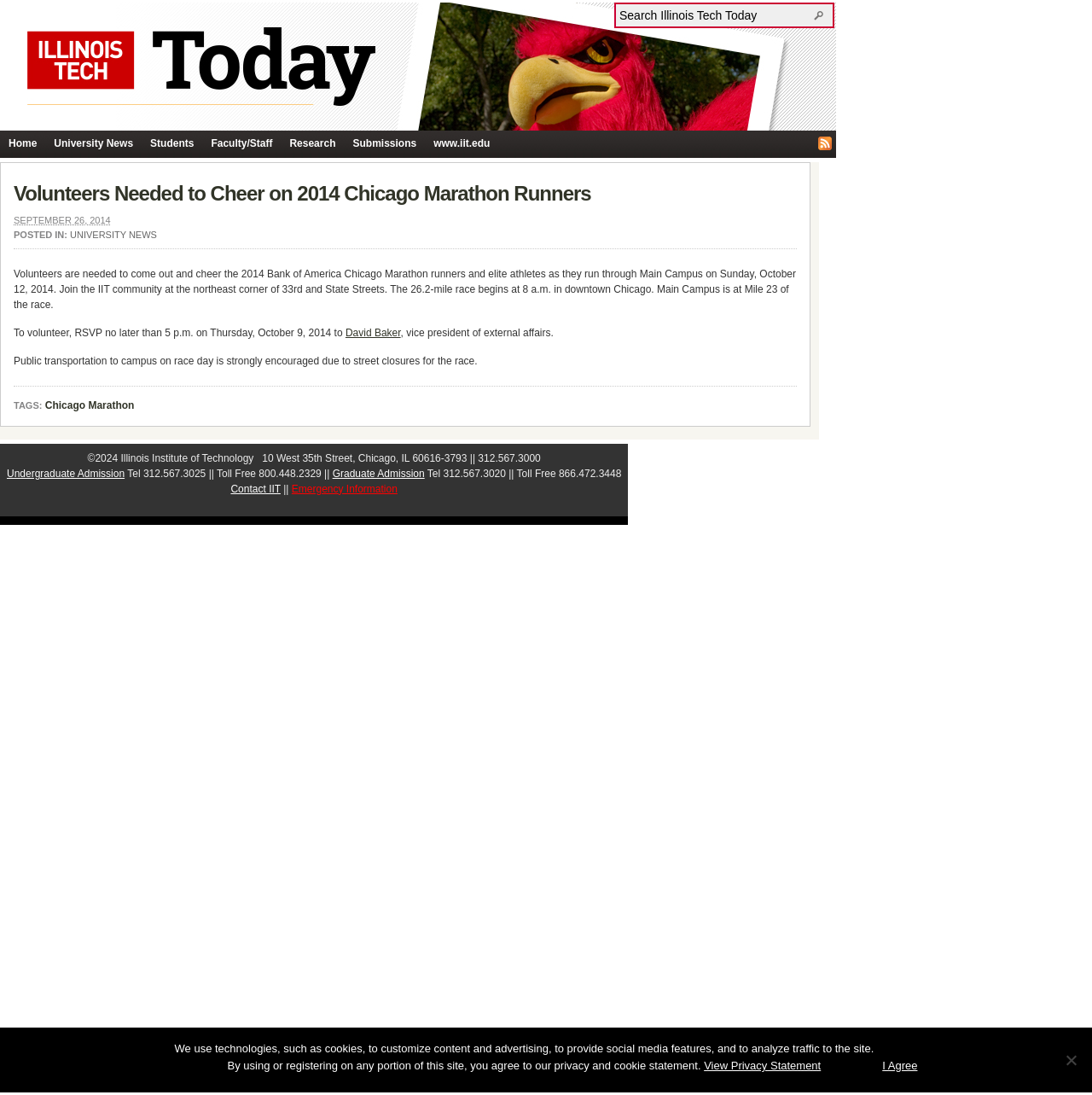What is the date of the 2014 Bank of America Chicago Marathon?
From the details in the image, answer the question comprehensively.

I found the answer by reading the text content of the webpage, specifically the paragraph that mentions 'Volunteers are needed to come out and cheer the 2014 Bank of America Chicago Marathon runners and elite athletes as they run through Main Campus on Sunday, October 12, 2014.'